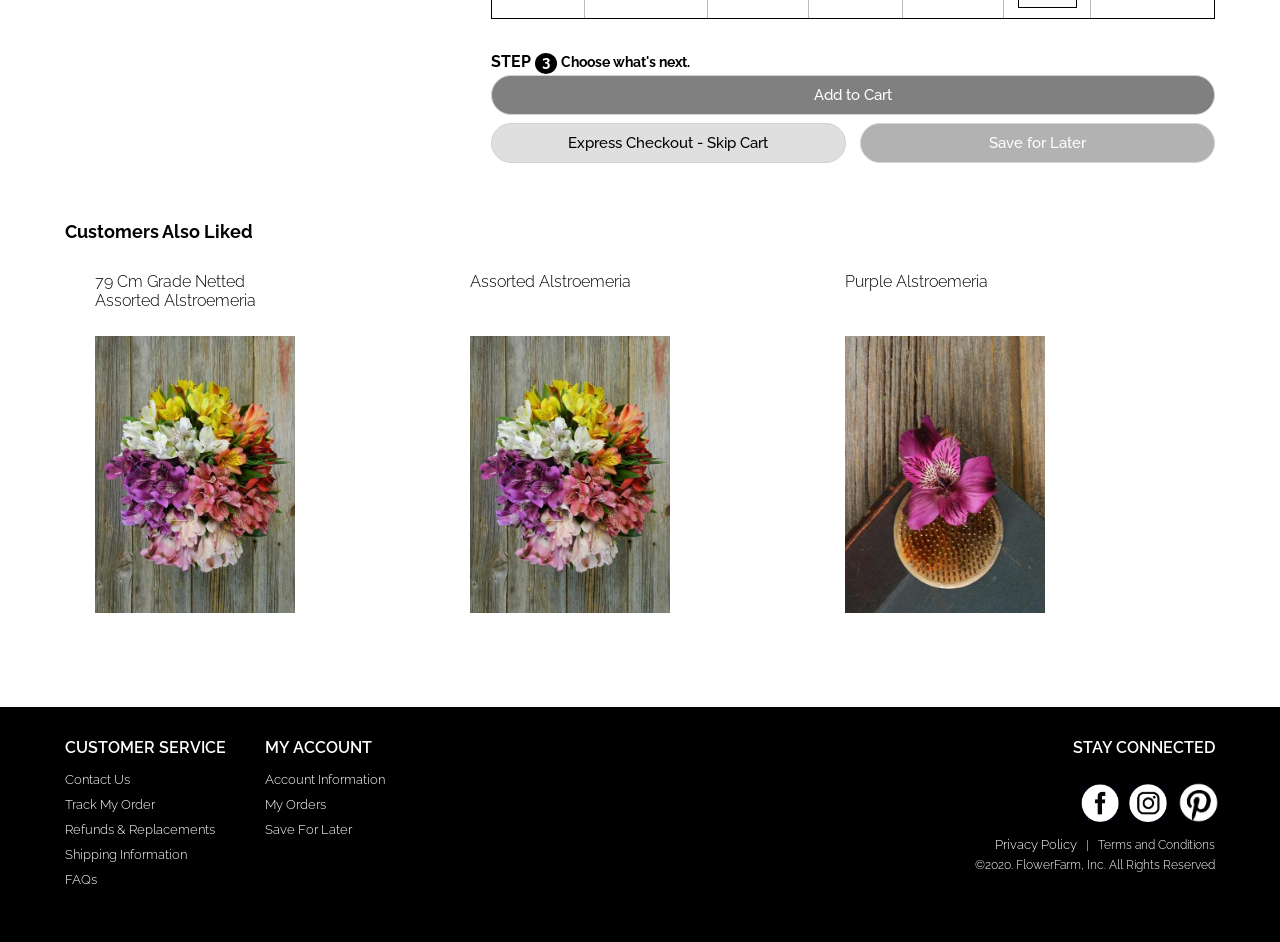Give the bounding box coordinates for the element described by: "value="Add to Cart"".

[0.383, 0.08, 0.949, 0.122]